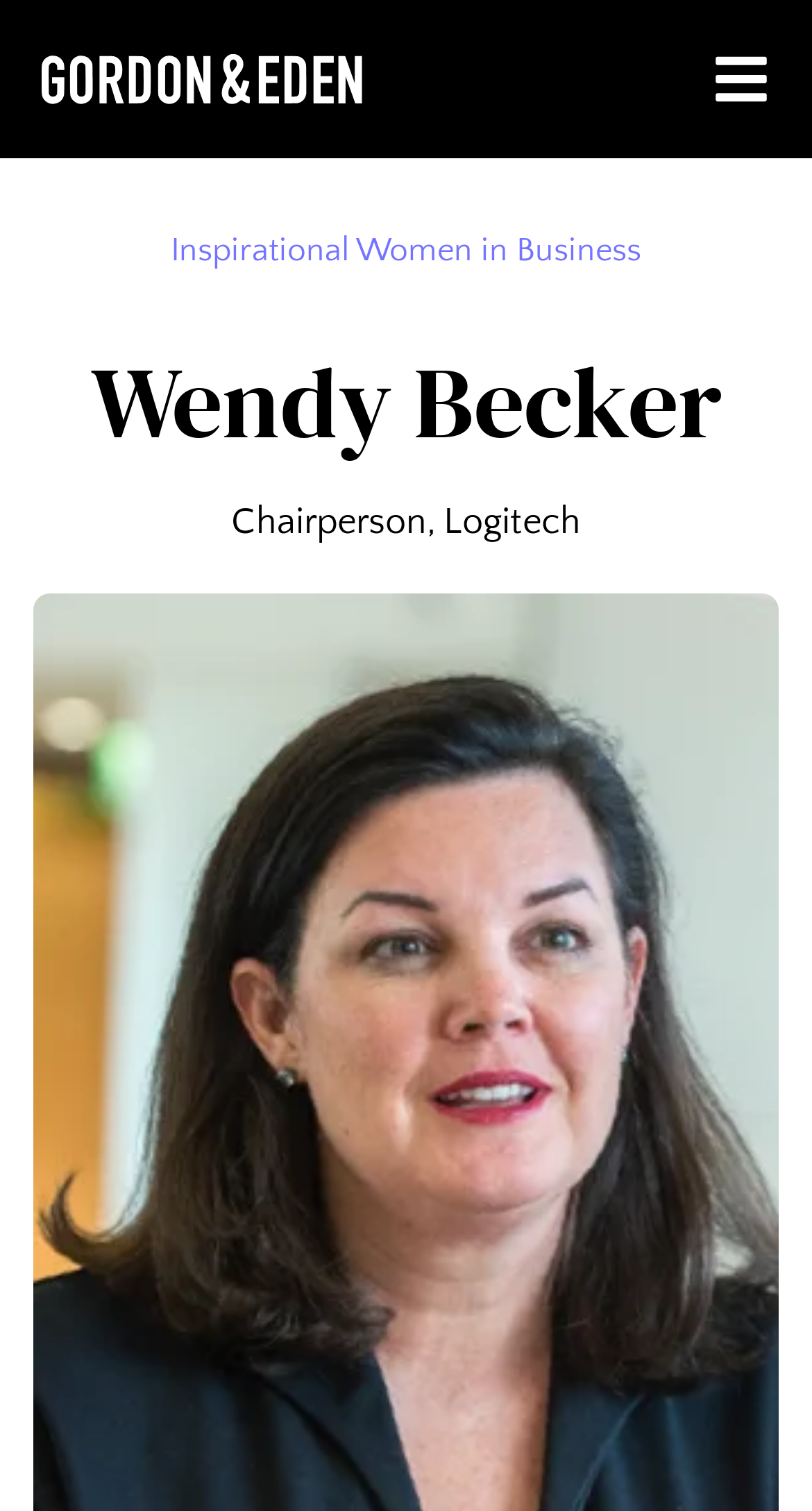Who is the chairperson of Logitech?
Look at the image and respond with a single word or a short phrase.

Wendy Becker